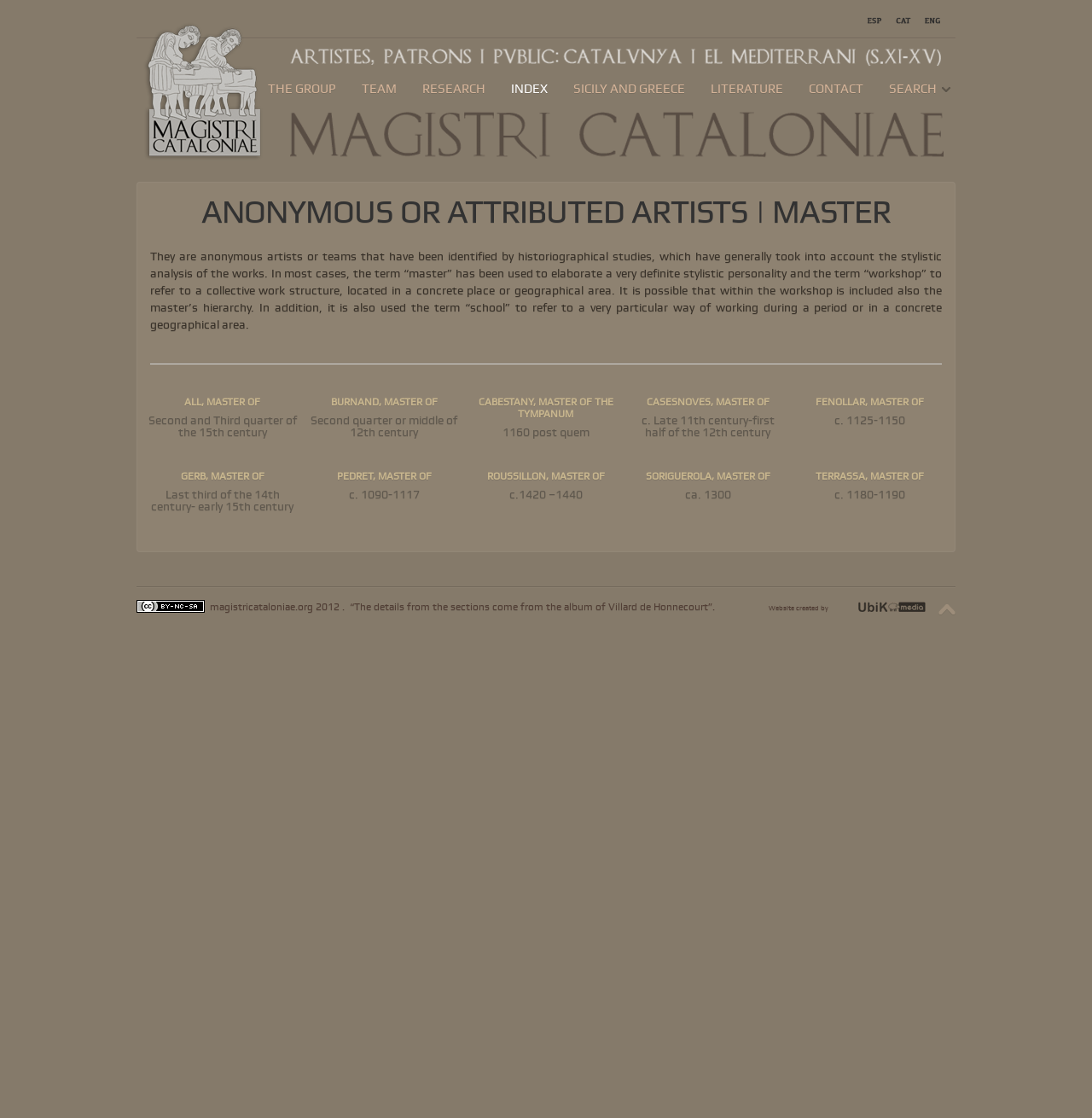Using the element description The Group, predict the bounding box coordinates for the UI element. Provide the coordinates in (top-left x, top-left y, bottom-right x, bottom-right y) format with values ranging from 0 to 1.

[0.238, 0.069, 0.316, 0.092]